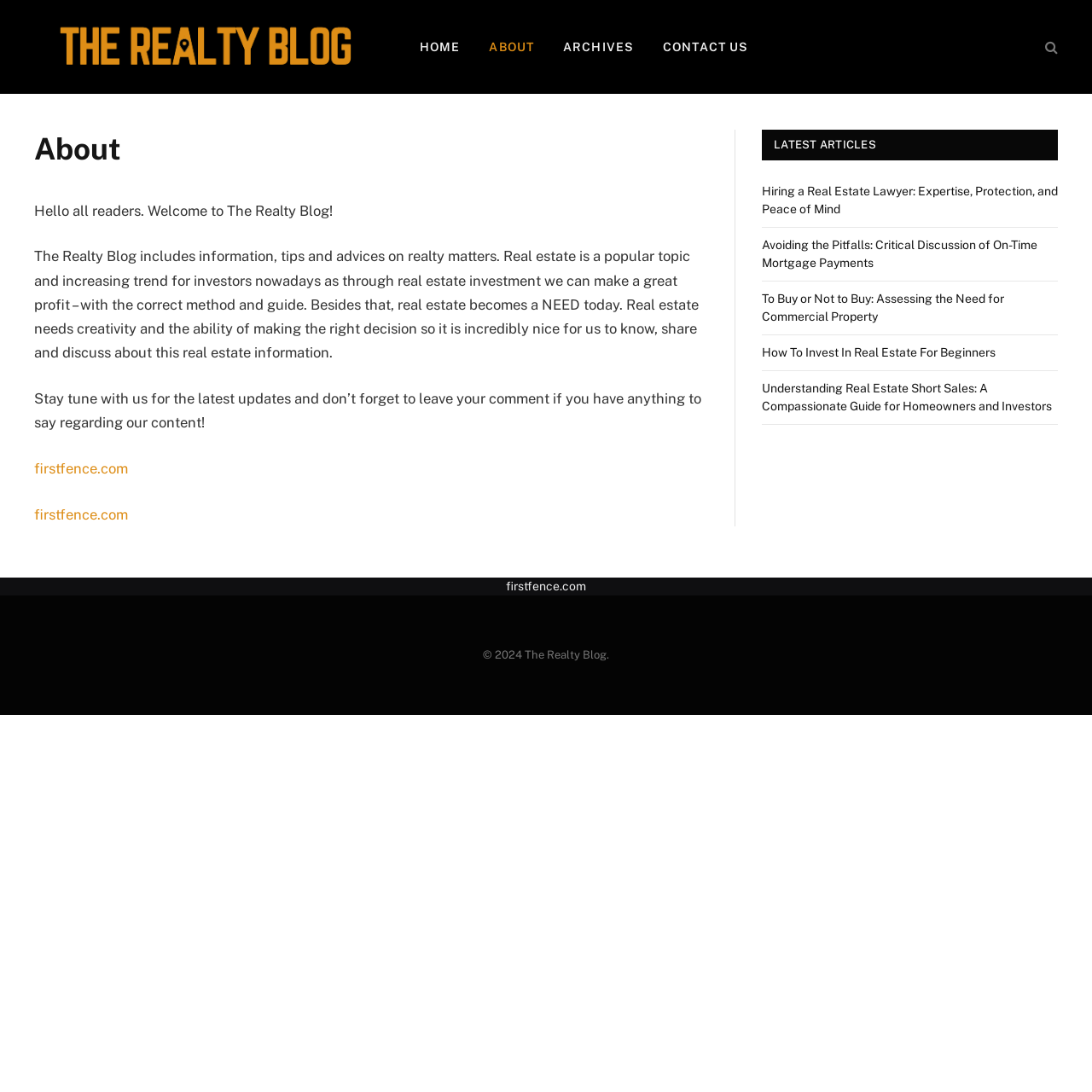How many articles are listed under 'LATEST ARTICLES'?
Please give a detailed answer to the question using the information shown in the image.

Under the heading 'LATEST ARTICLES', there are five links to individual articles, namely 'Hiring a Real Estate Lawyer: Expertise, Protection, and Peace of Mind', 'Avoiding the Pitfalls: Critical Discussion of On-Time Mortgage Payments', 'To Buy or Not to Buy: Assessing the Need for Commercial Property', 'How To Invest In Real Estate For Beginners', and 'Understanding Real Estate Short Sales: A Compassionate Guide for Homeowners and Investors'.